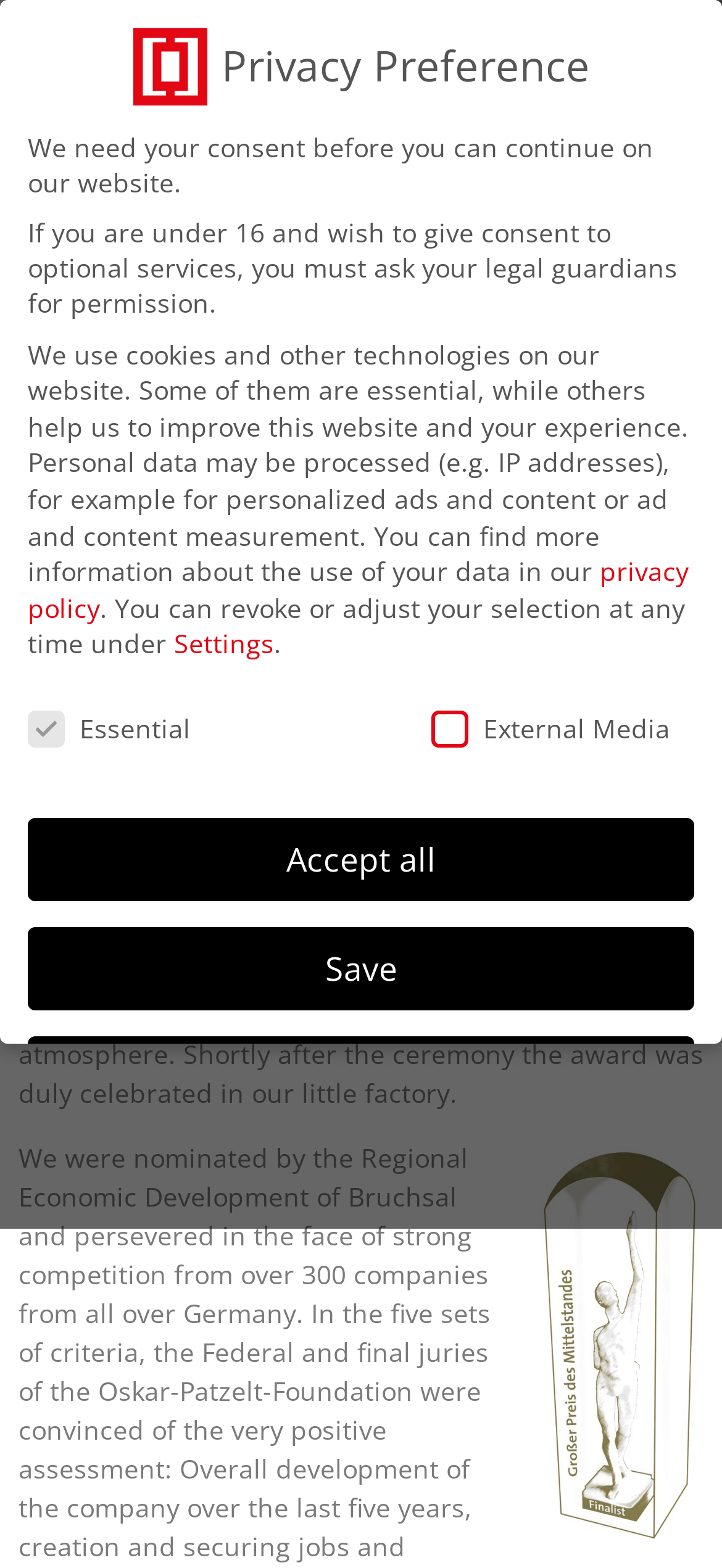Please locate the clickable area by providing the bounding box coordinates to follow this instruction: "Search for something".

[0.026, 0.11, 0.974, 0.142]